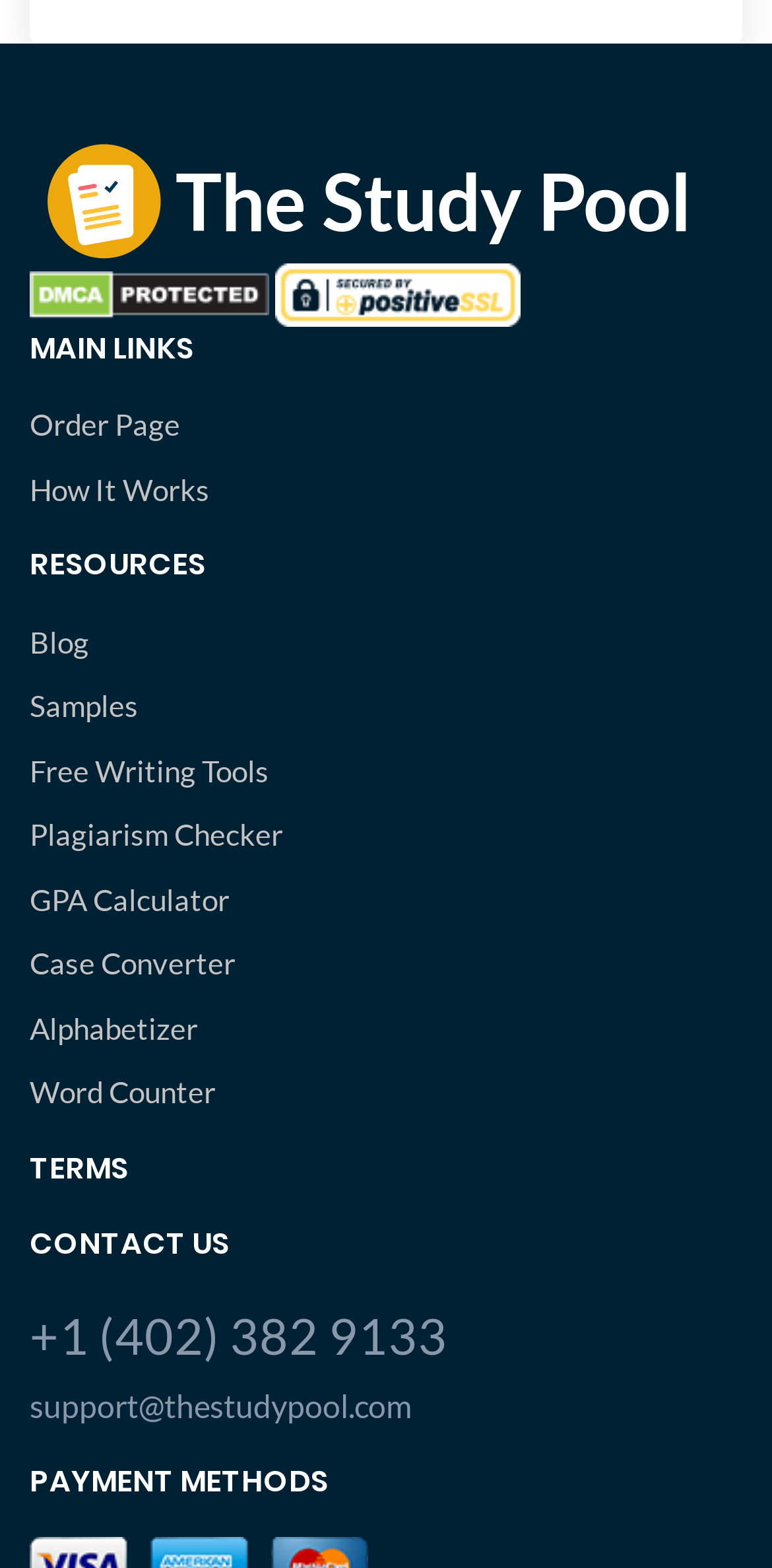Provide a short answer to the following question with just one word or phrase: What is the phone number on the webpage?

+1 (402) 382 9133